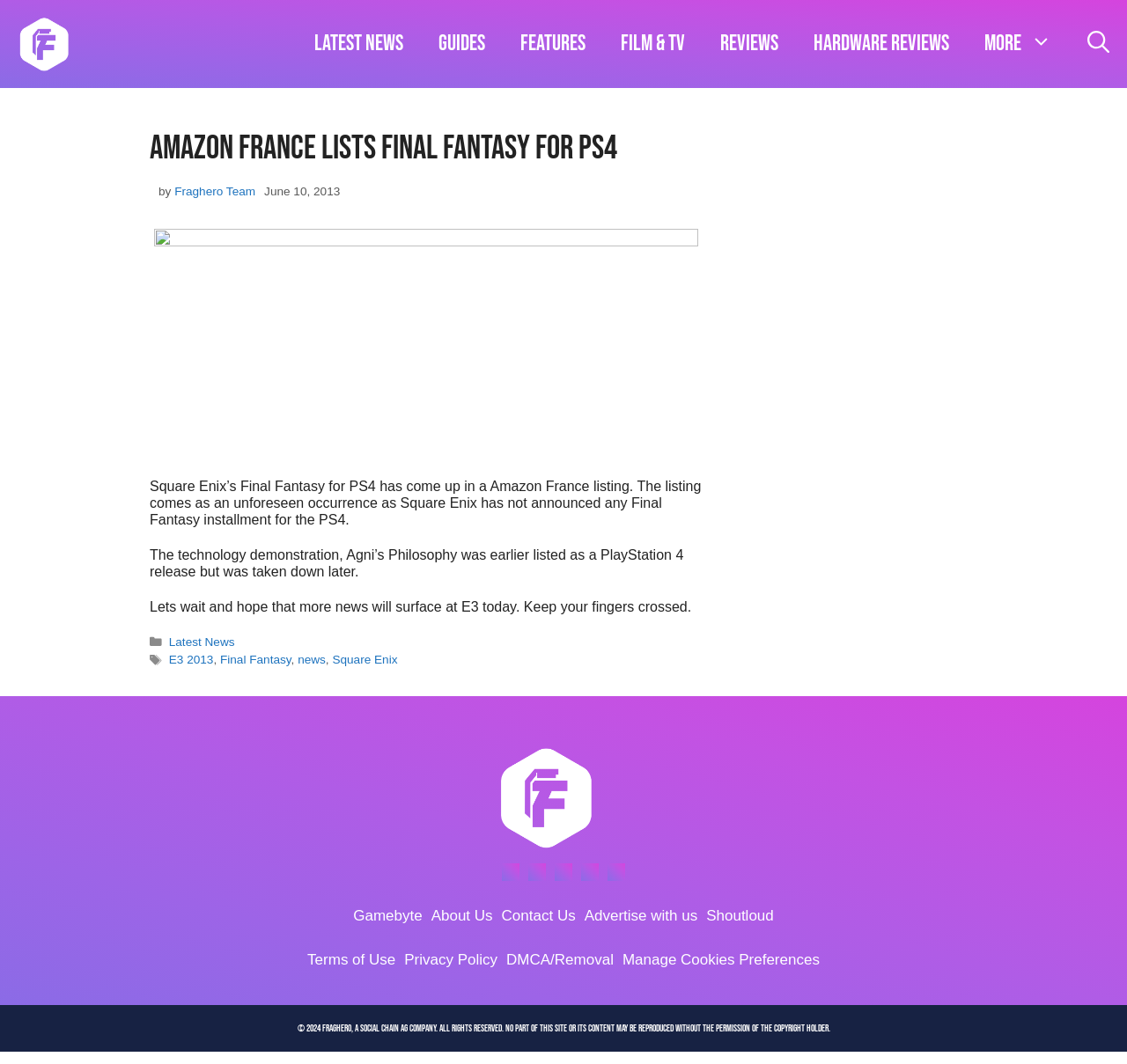Give the bounding box coordinates for the element described by: "Features".

[0.446, 0.0, 0.535, 0.083]